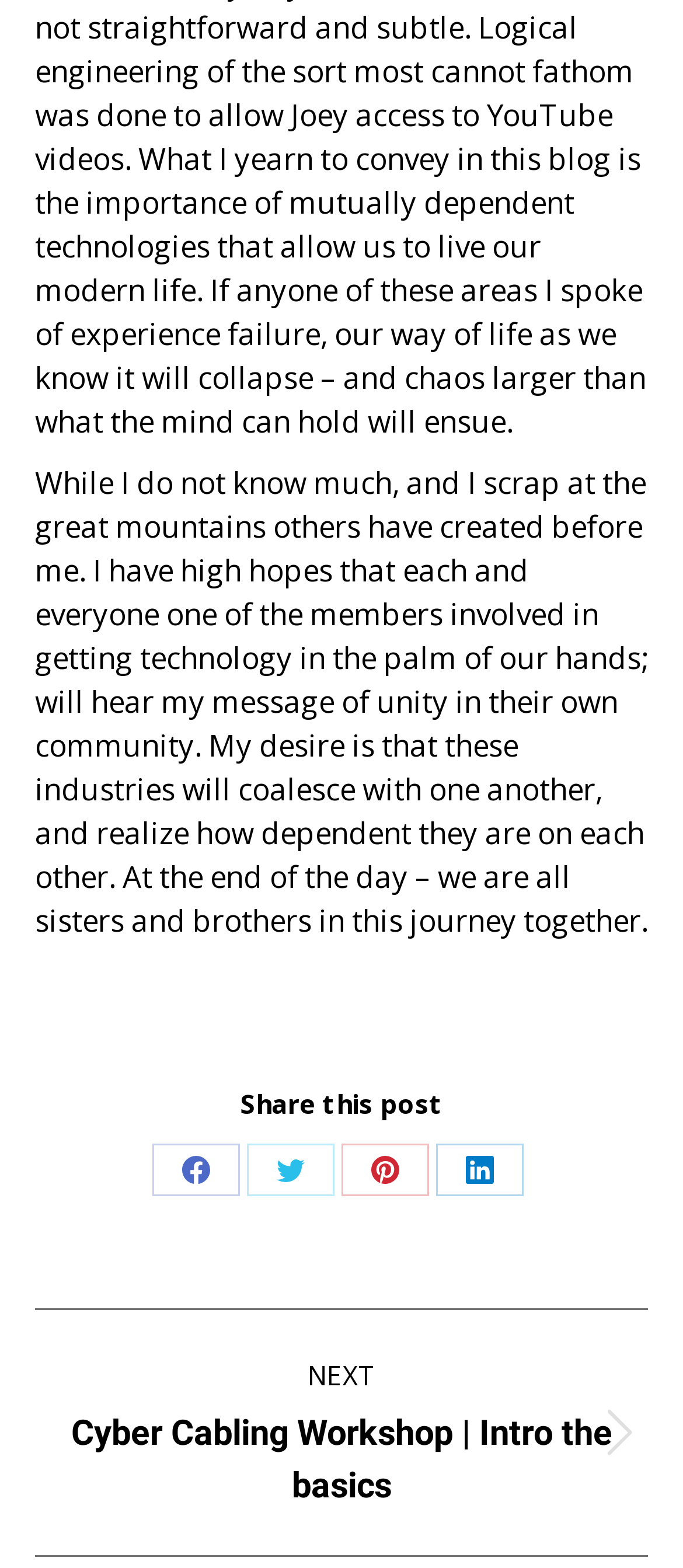Using the information shown in the image, answer the question with as much detail as possible: How many images are there in the webpage?

There are five image elements in the webpage, each corresponding to a social media platform (Facebook, Twitter, Pinterest, LinkedIn) and one accompanying the link to the next post. These image elements have IDs 669, 673, 677, 681, and 691.